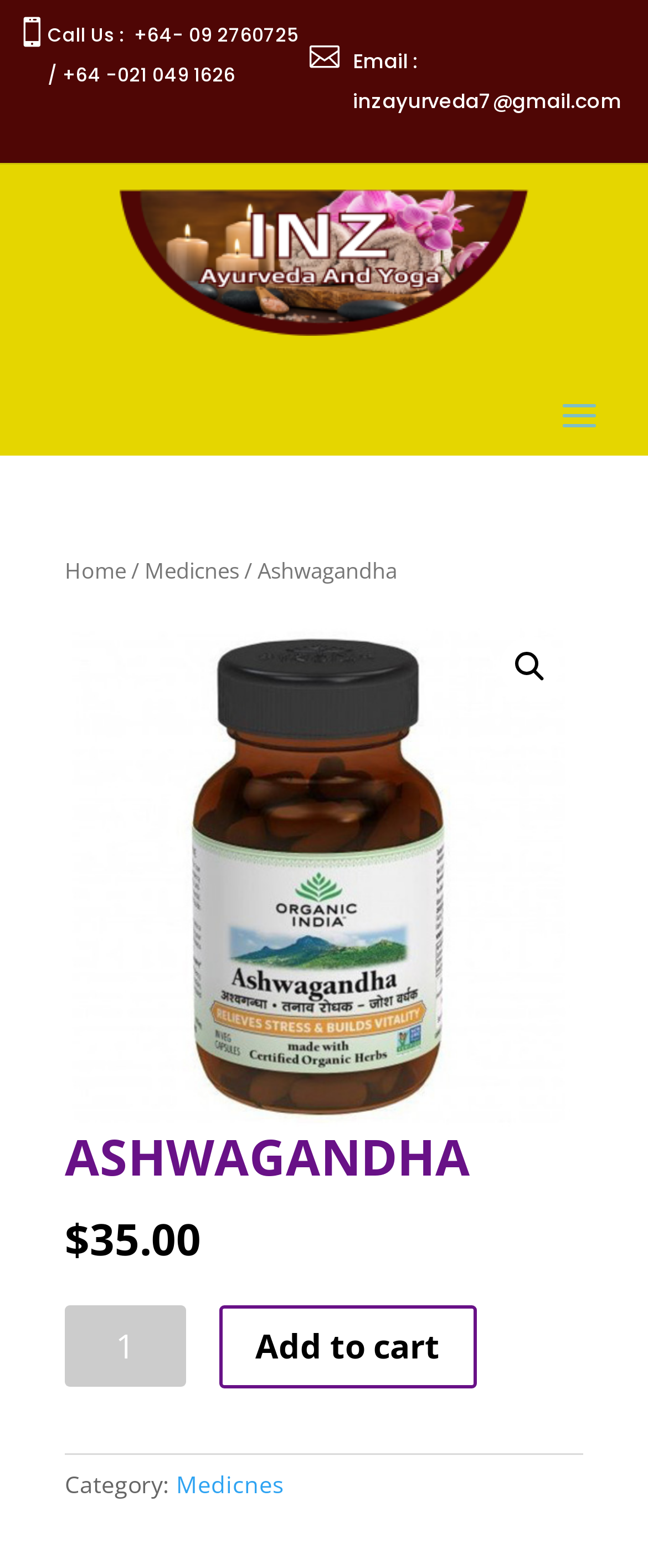What is the price of Ashwagandha?
Based on the screenshot, respond with a single word or phrase.

$35.00